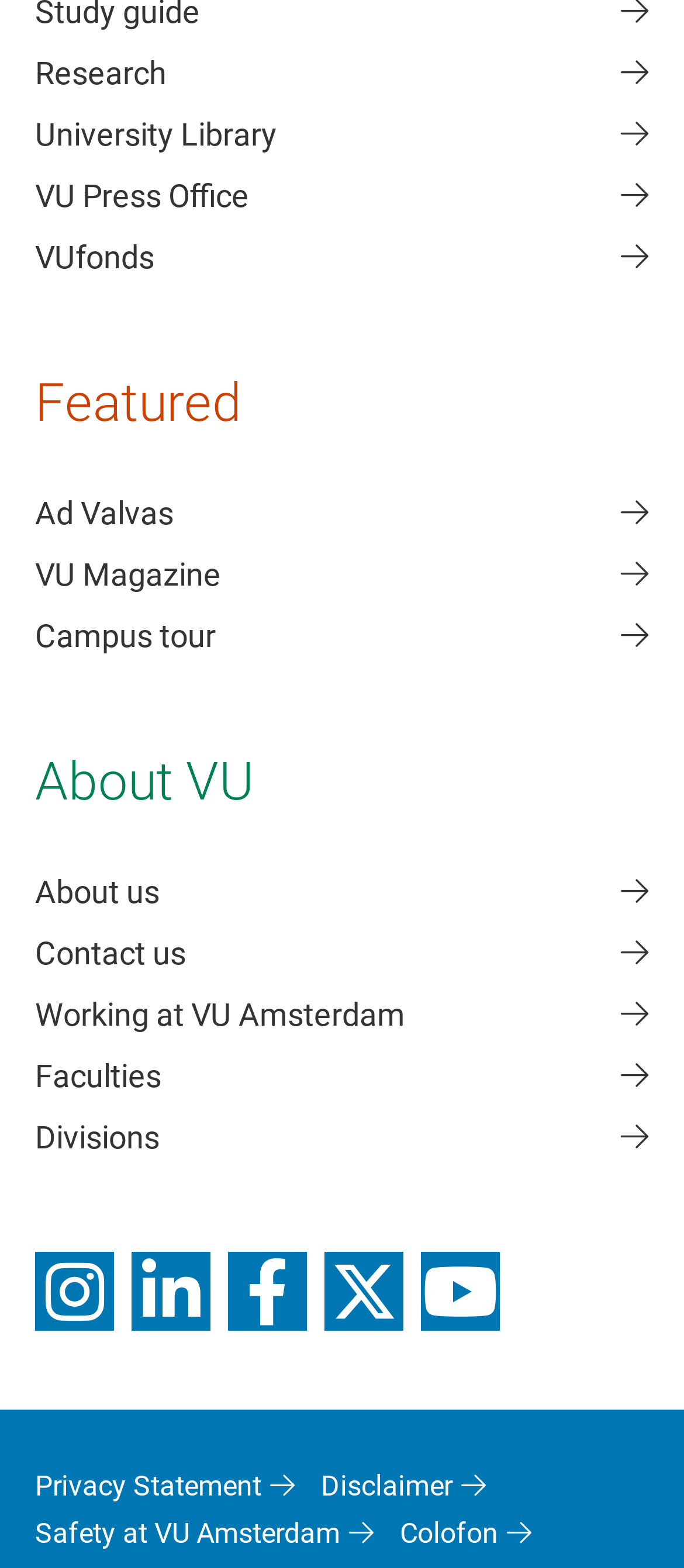Locate the bounding box of the UI element described in the following text: "VU Press Office".

[0.051, 0.108, 0.949, 0.142]